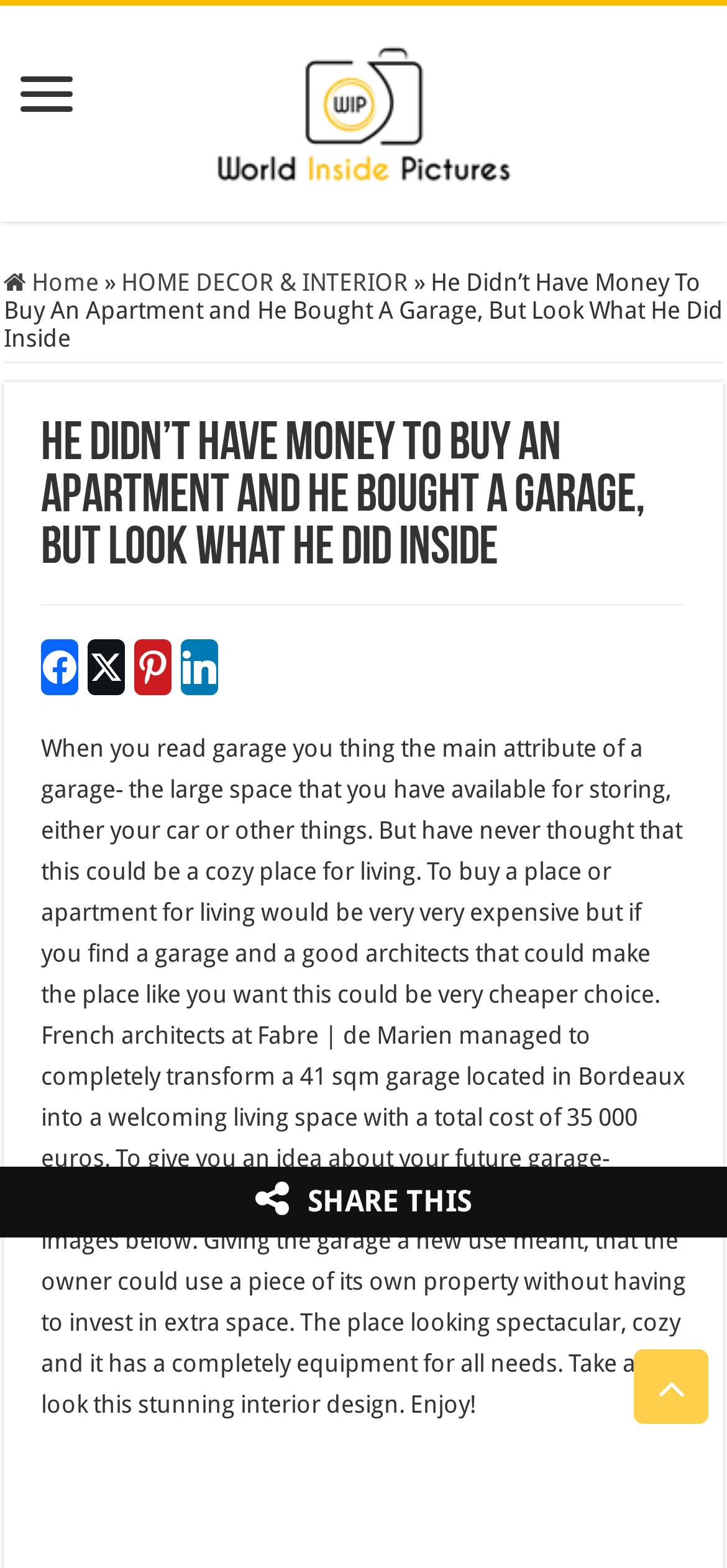What is the benefit of transforming a garage?
Based on the screenshot, respond with a single word or phrase.

Cost-effective